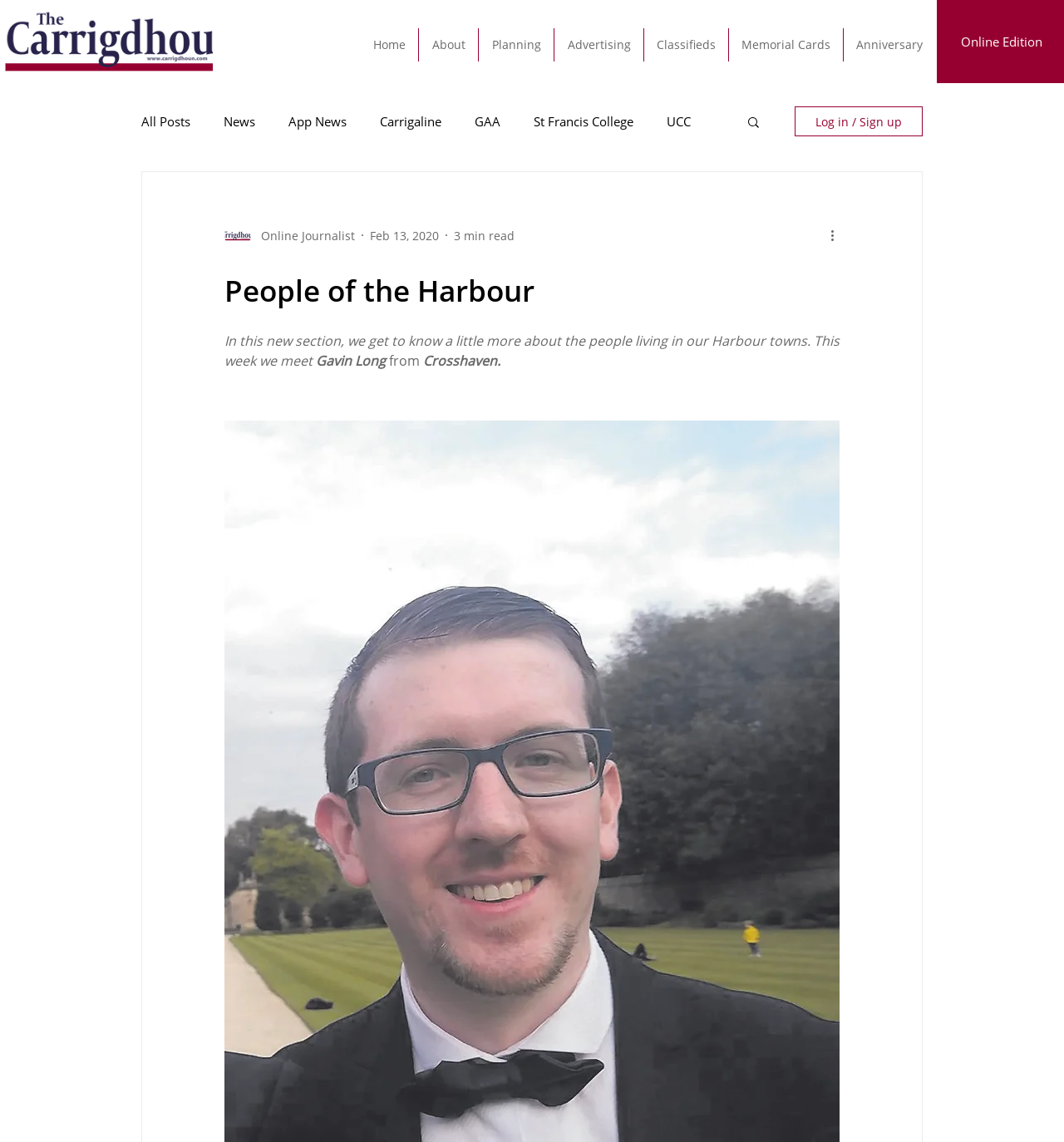What is the location of the person featured in this article?
Based on the image, give a one-word or short phrase answer.

Crosshaven